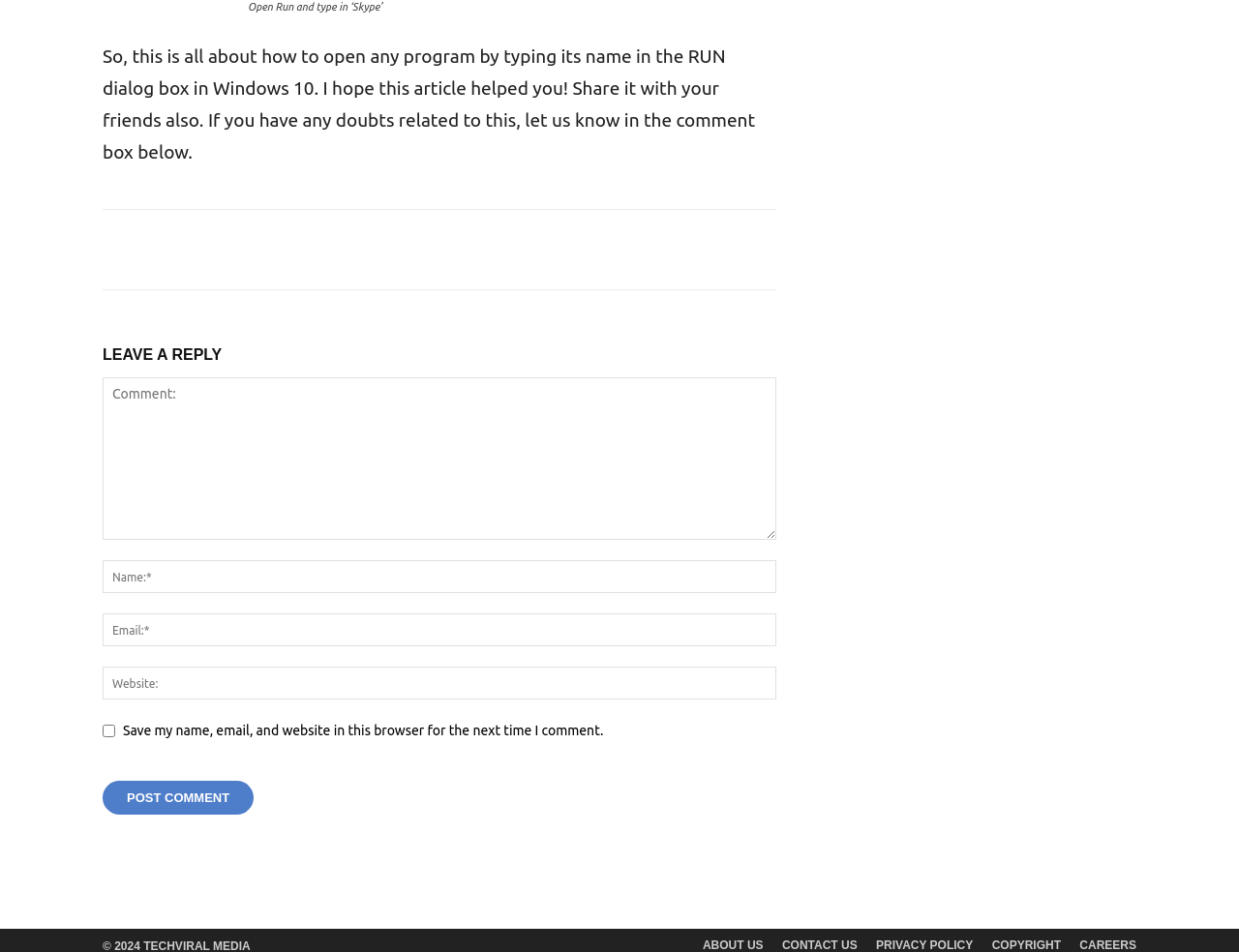Identify the bounding box coordinates of the area that should be clicked in order to complete the given instruction: "Type in the Comment field". The bounding box coordinates should be four float numbers between 0 and 1, i.e., [left, top, right, bottom].

[0.083, 0.396, 0.627, 0.567]